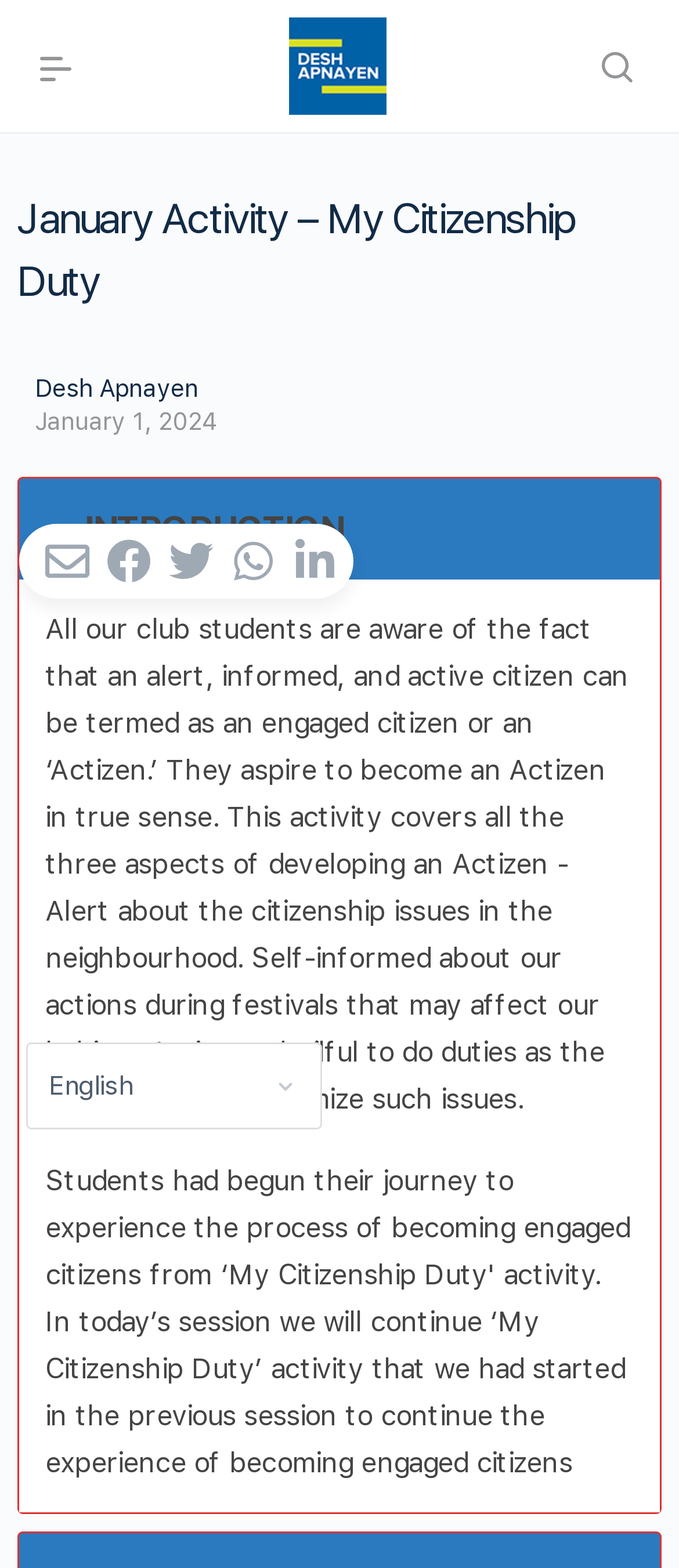How many social media sharing options are available?
Please give a detailed and thorough answer to the question, covering all relevant points.

The webpage provides social media sharing options, which can be found in the section with links to share on Facebook, Tweet, WhatsApp, and Share. Therefore, there are 4 social media sharing options available.